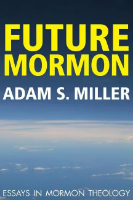What is the font size of the author's name compared to the title?
Use the image to give a comprehensive and detailed response to the question.

The font size of the author's name, 'ADAM S. MILLER', is slightly smaller compared to the title, 'FUTURE MORMON', as mentioned in the caption, which maintains a cohesive design.